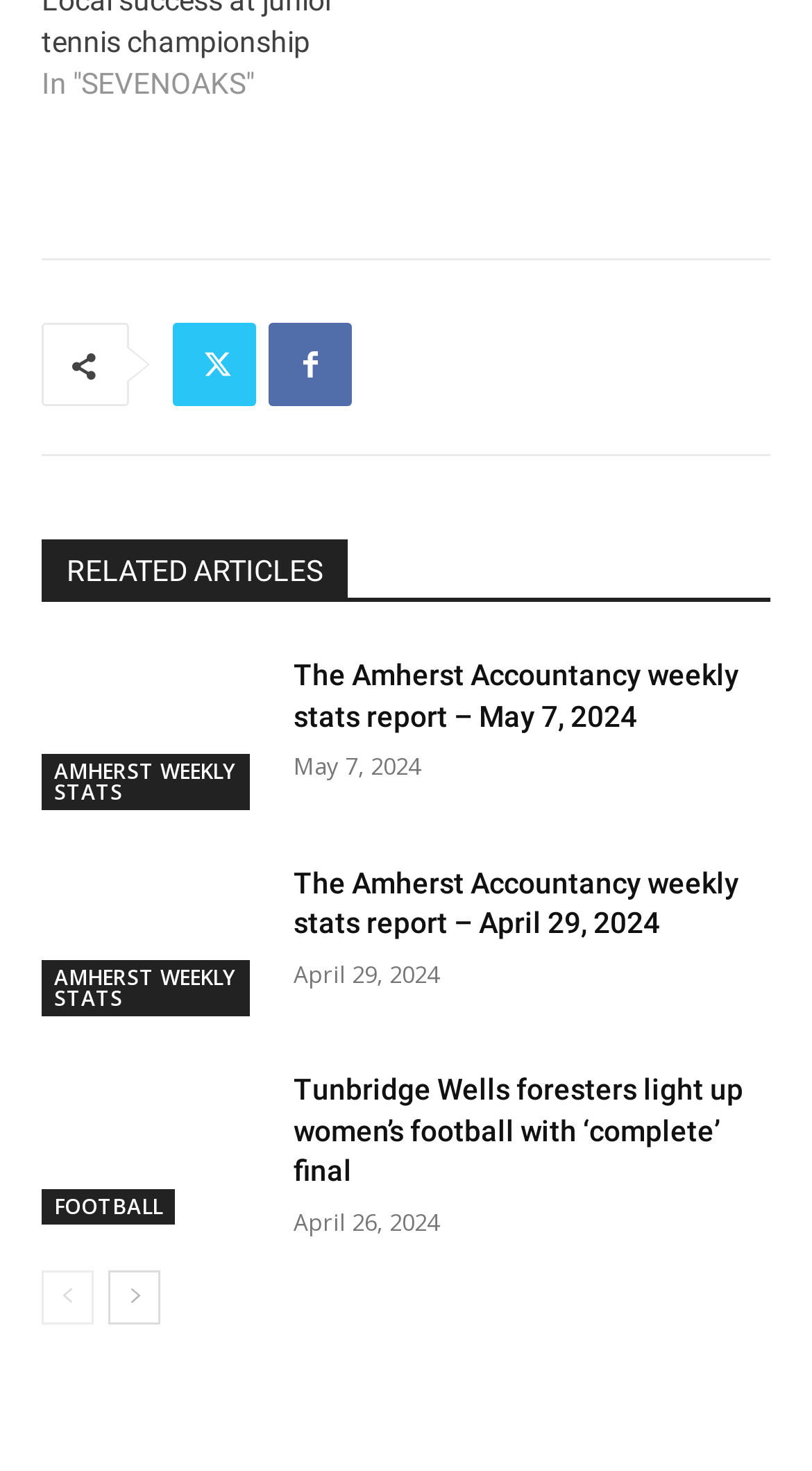Identify the bounding box of the UI component described as: "AMHERST WEEKLY STATS".

[0.051, 0.512, 0.308, 0.55]